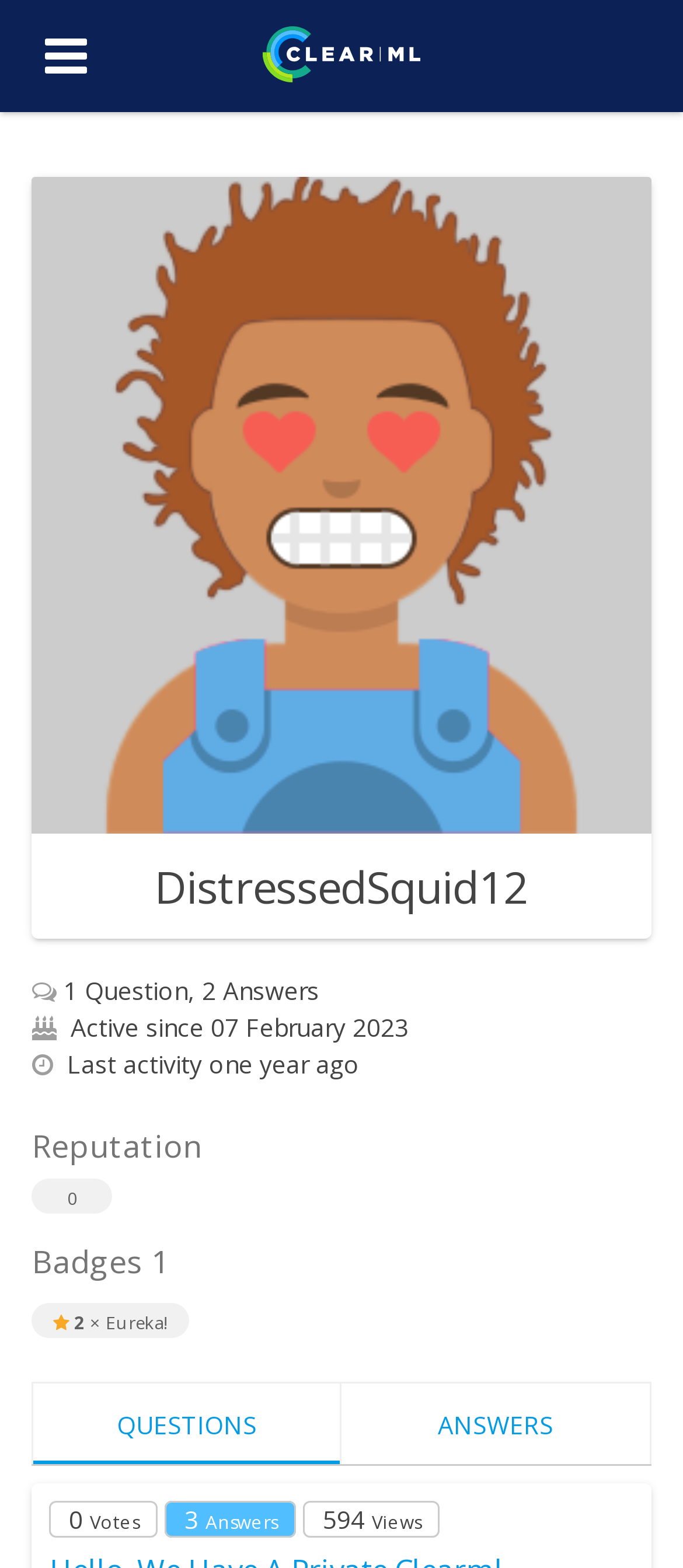Given the element description parent_node: Sign in, specify the bounding box coordinates of the corresponding UI element in the format (top-left x, top-left y, bottom-right x, bottom-right y). All values must be between 0 and 1.

[0.066, 0.0, 0.128, 0.063]